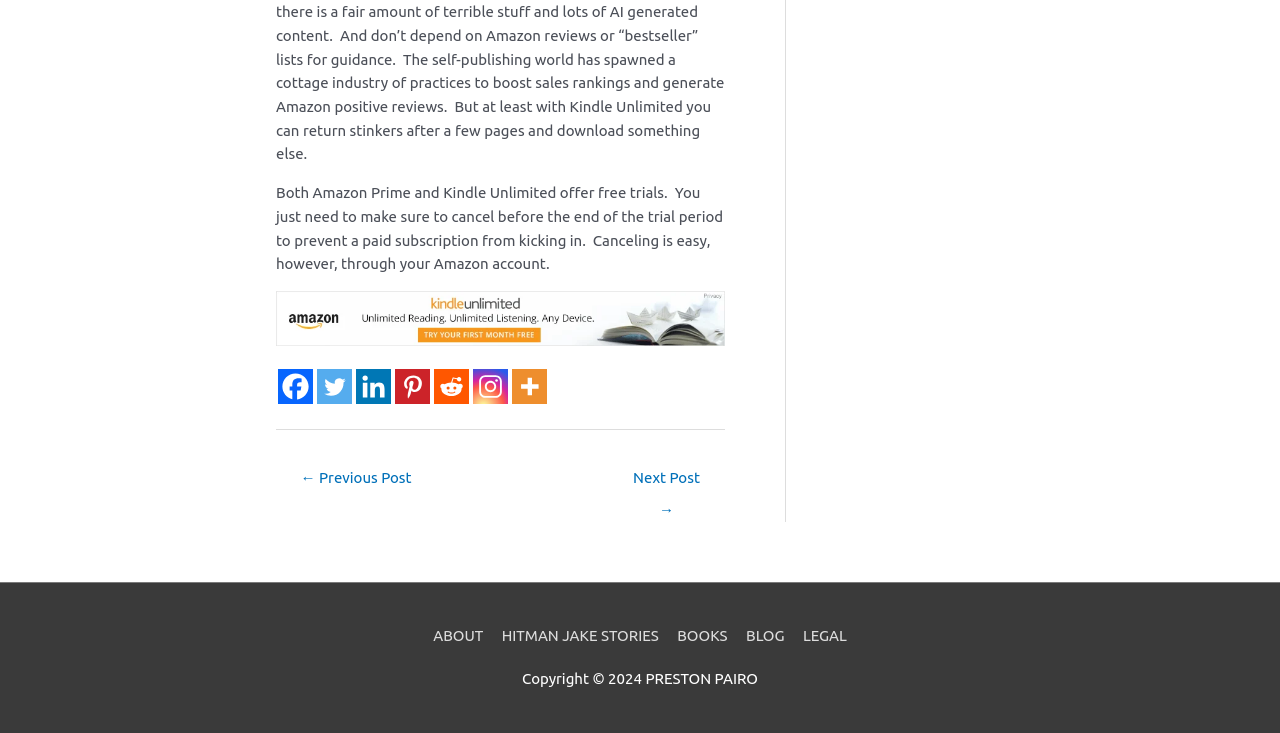Identify the bounding box coordinates necessary to click and complete the given instruction: "Read the previous post".

[0.217, 0.63, 0.339, 0.678]